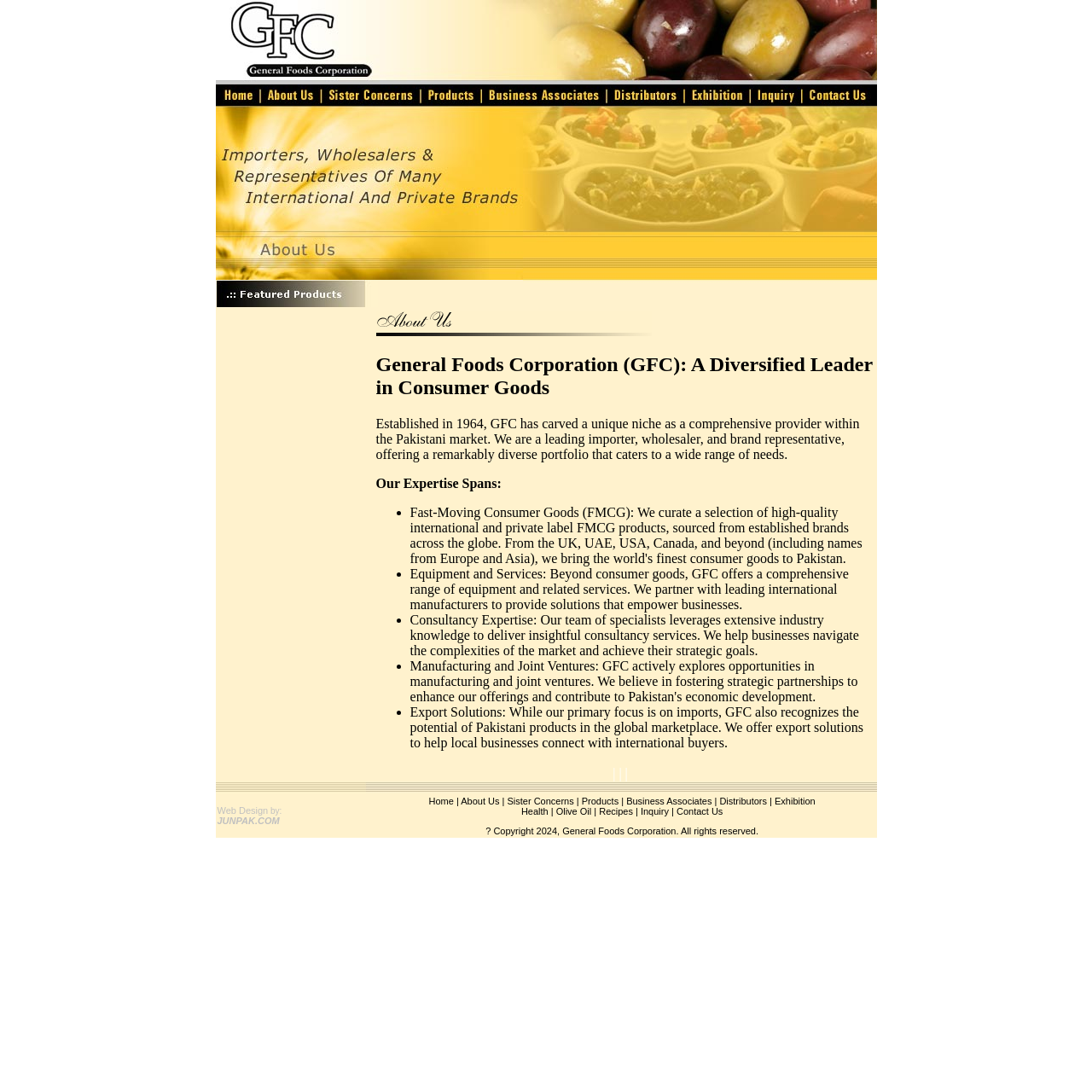Using the provided element description: "Contact Us", determine the bounding box coordinates of the corresponding UI element in the screenshot.

[0.619, 0.738, 0.662, 0.748]